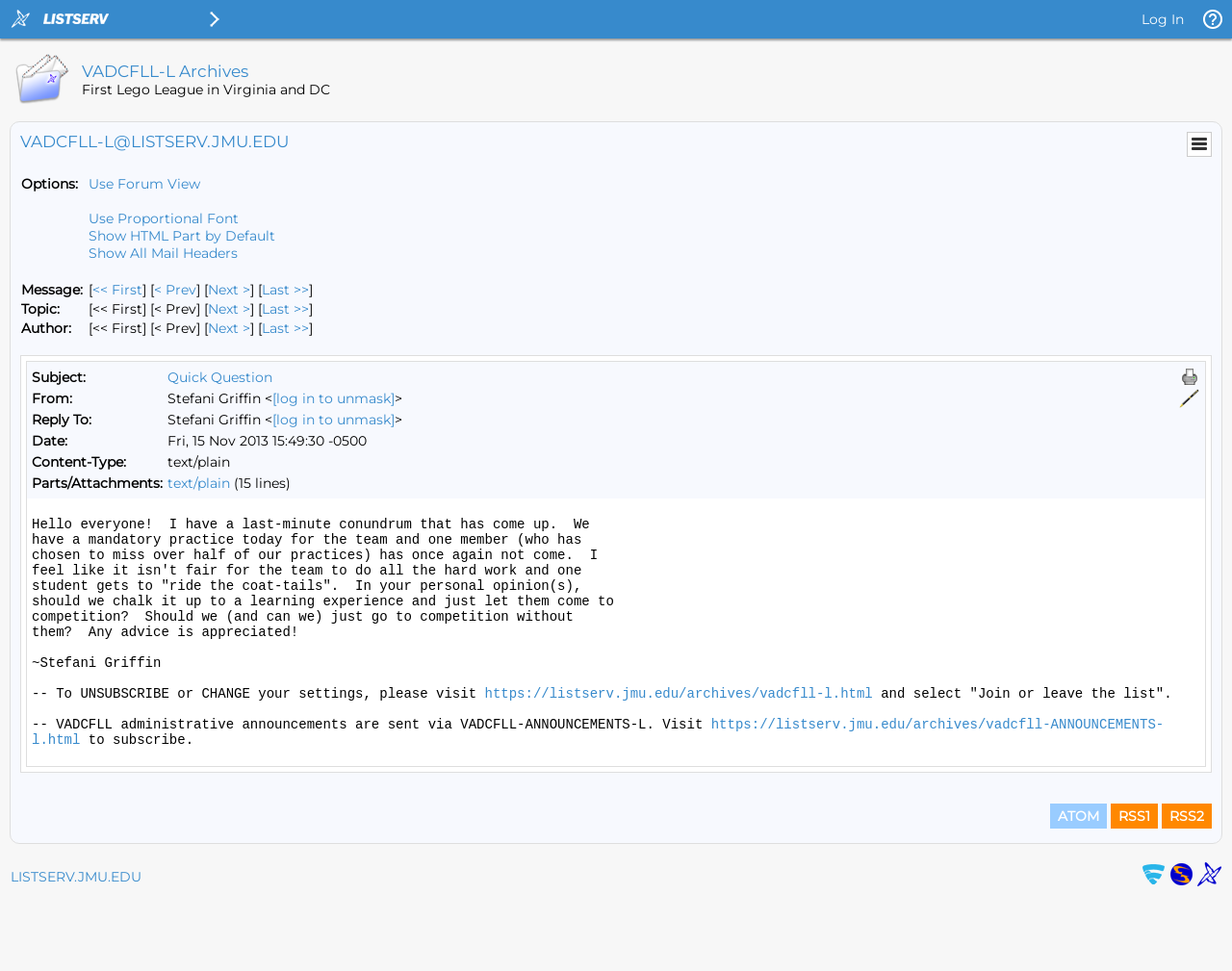Detail the features and information presented on the webpage.

The webpage is an archive page for the VADCFLL-L email list. At the top, there are three images: the LISTSERV email list manager logo, the LISTSERV logo, and the LISTSERV menu icon. To the right of these images, there is a "Log In" link.

Below the top section, there is a heading that reads "VADCFLL-L Archives" and a subheading that says "First Lego League in Virginia and DC". 

The main content of the page is a message thread. The thread starts with a message from Stefani Griffin, who is asking for advice on how to handle a team member who has missed many practices. The message includes options to print or reply to the message. 

Above the message, there are several menu options, including "Use Forum View", "Use Proportional Font", "Show HTML Part by Default", and "Show All Mail Headers". There are also links to navigate through the message thread, such as "First Message", "Prev Message", "Next Message", and "Last Message". Additionally, there are links to view messages by topic or author.

At the bottom of the page, there is information on how to unsubscribe or change settings, as well as a note about VADCFLL administrative announcements being sent via a separate email list.